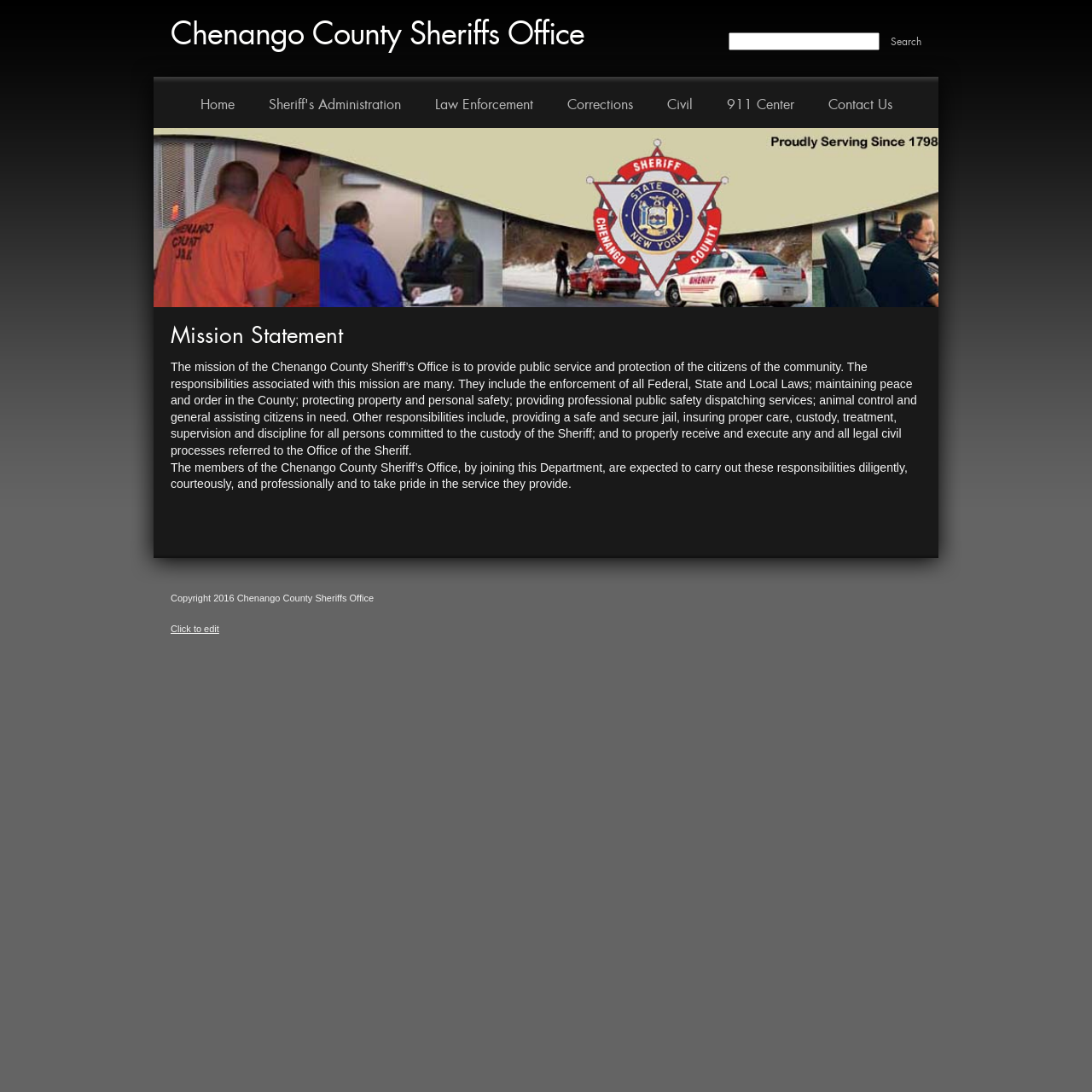Pinpoint the bounding box coordinates for the area that should be clicked to perform the following instruction: "Search for something".

None